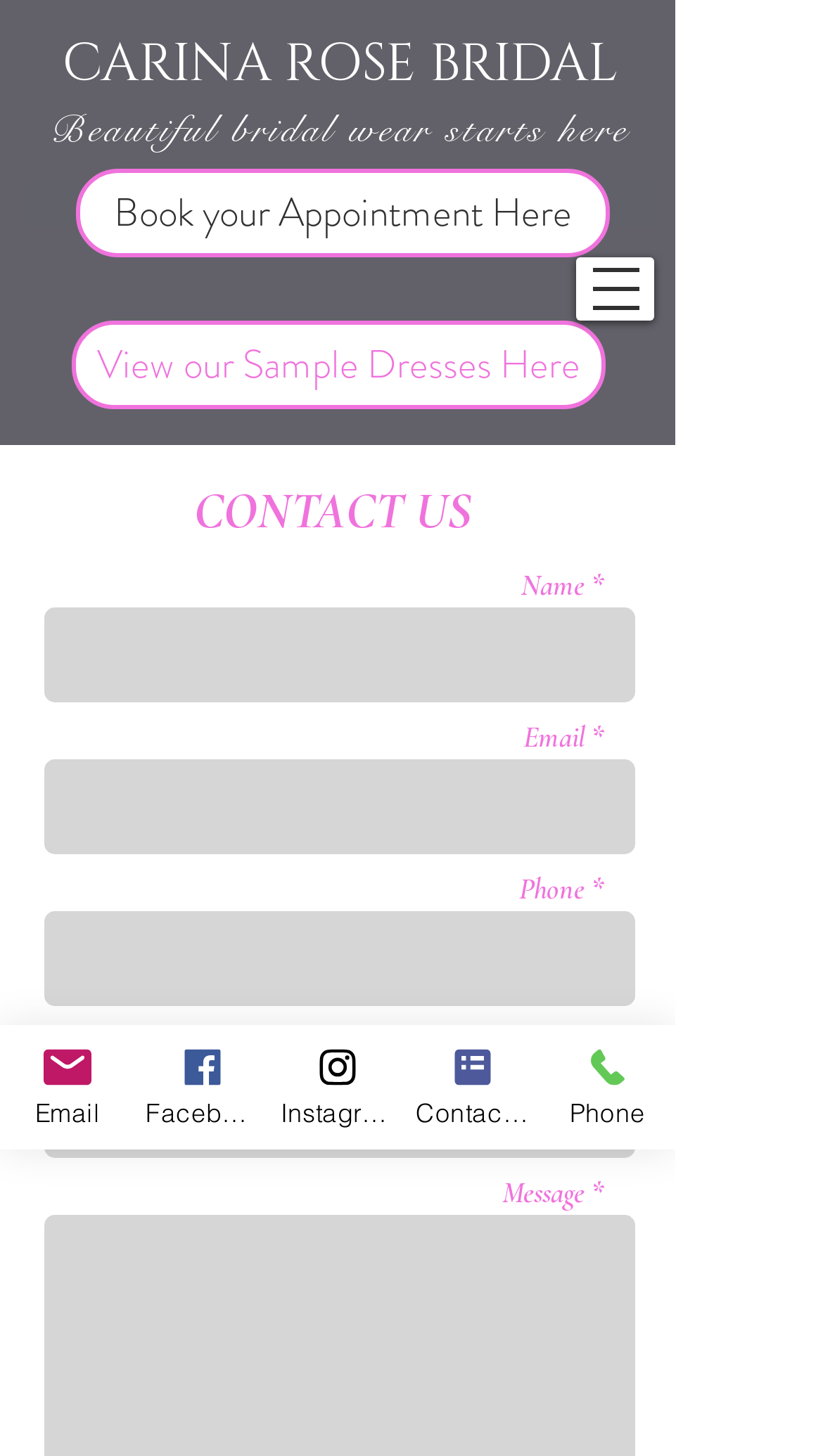Please identify the bounding box coordinates of where to click in order to follow the instruction: "Click the link 'News World – Change your thoughts, and you change'".

None